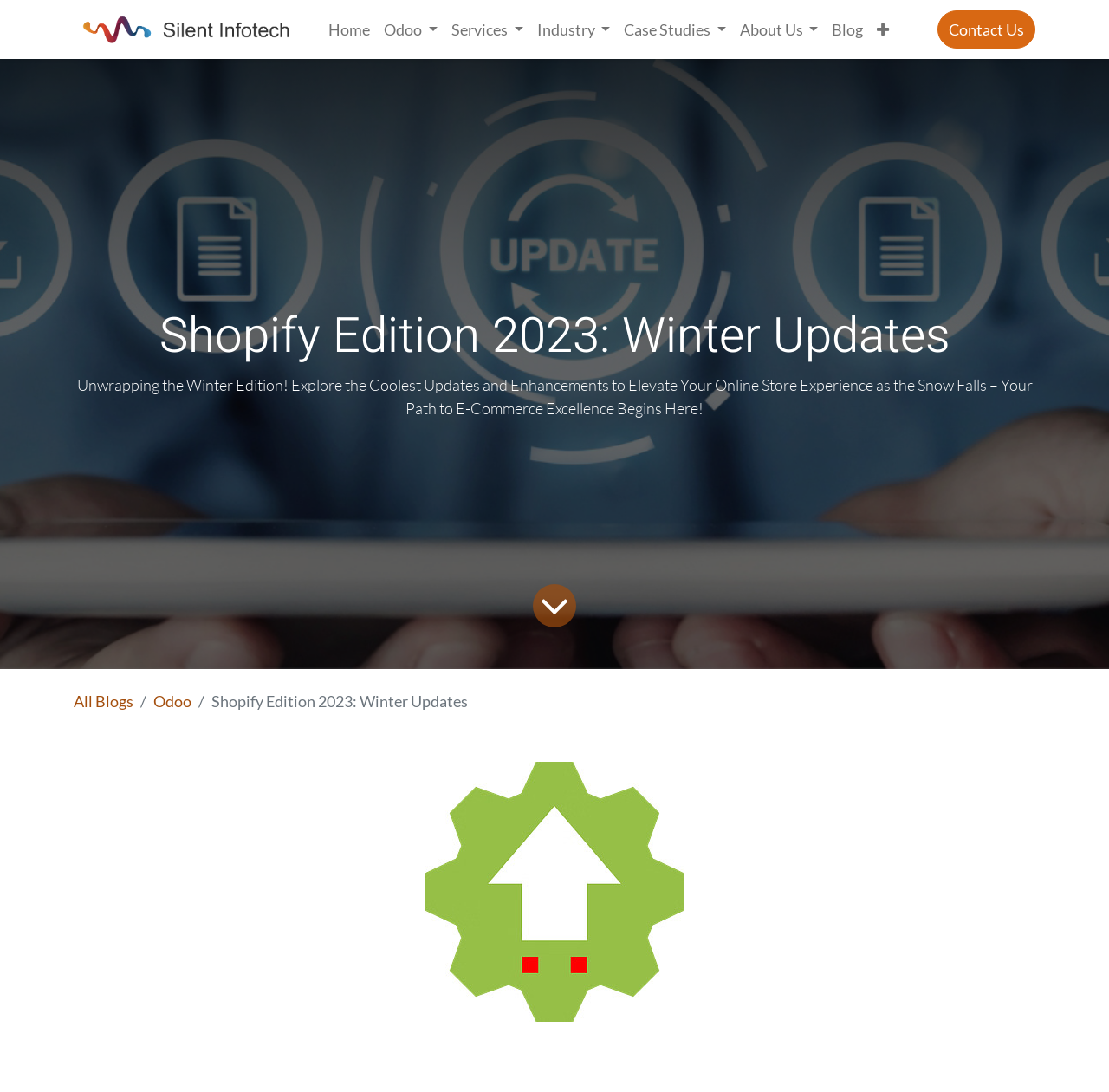Look at the image and write a detailed answer to the question: 
What is the main topic of the webpage?

The main topic of the webpage is identified by the heading element with bounding box coordinates [0.066, 0.282, 0.934, 0.335] and text 'Shopify Edition 2023: Winter Updates'. This heading suggests that the webpage is about the winter edition of Shopify in 2023.